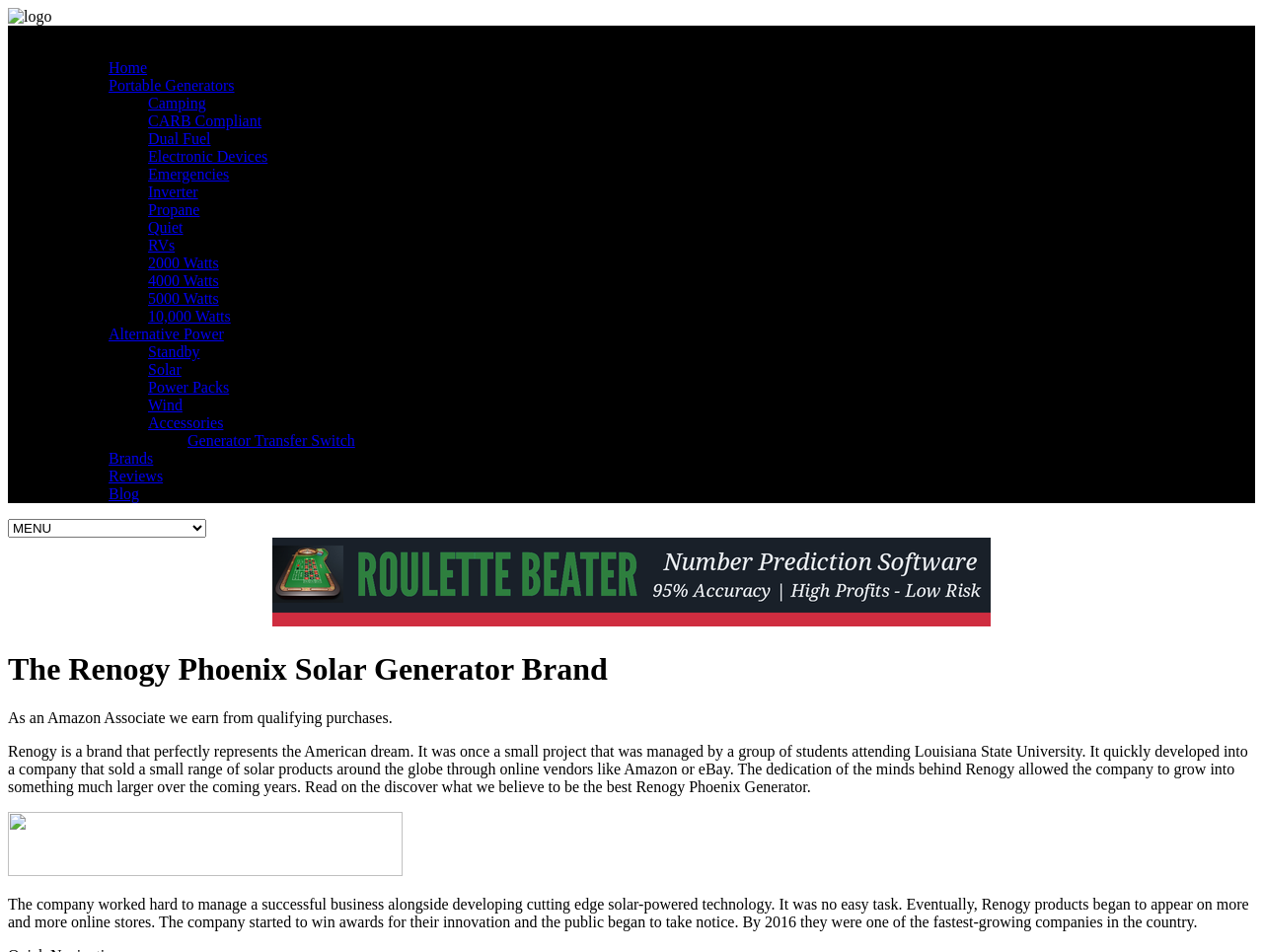Locate the bounding box coordinates for the element described below: "2000 Watts". The coordinates must be four float values between 0 and 1, formatted as [left, top, right, bottom].

[0.117, 0.267, 0.173, 0.285]